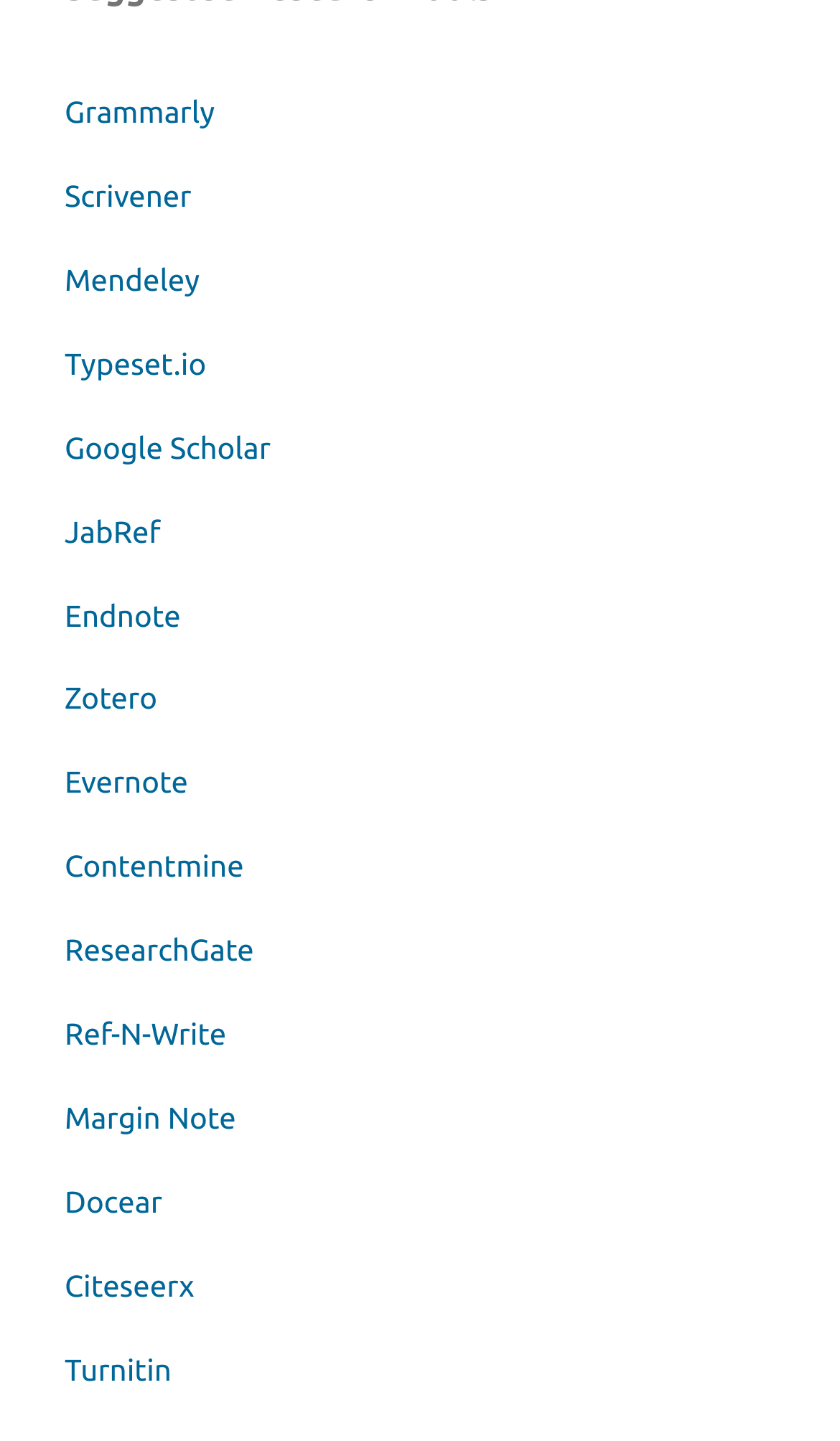Please answer the following question using a single word or phrase: 
Are there any links to academic tools on this webpage?

Yes